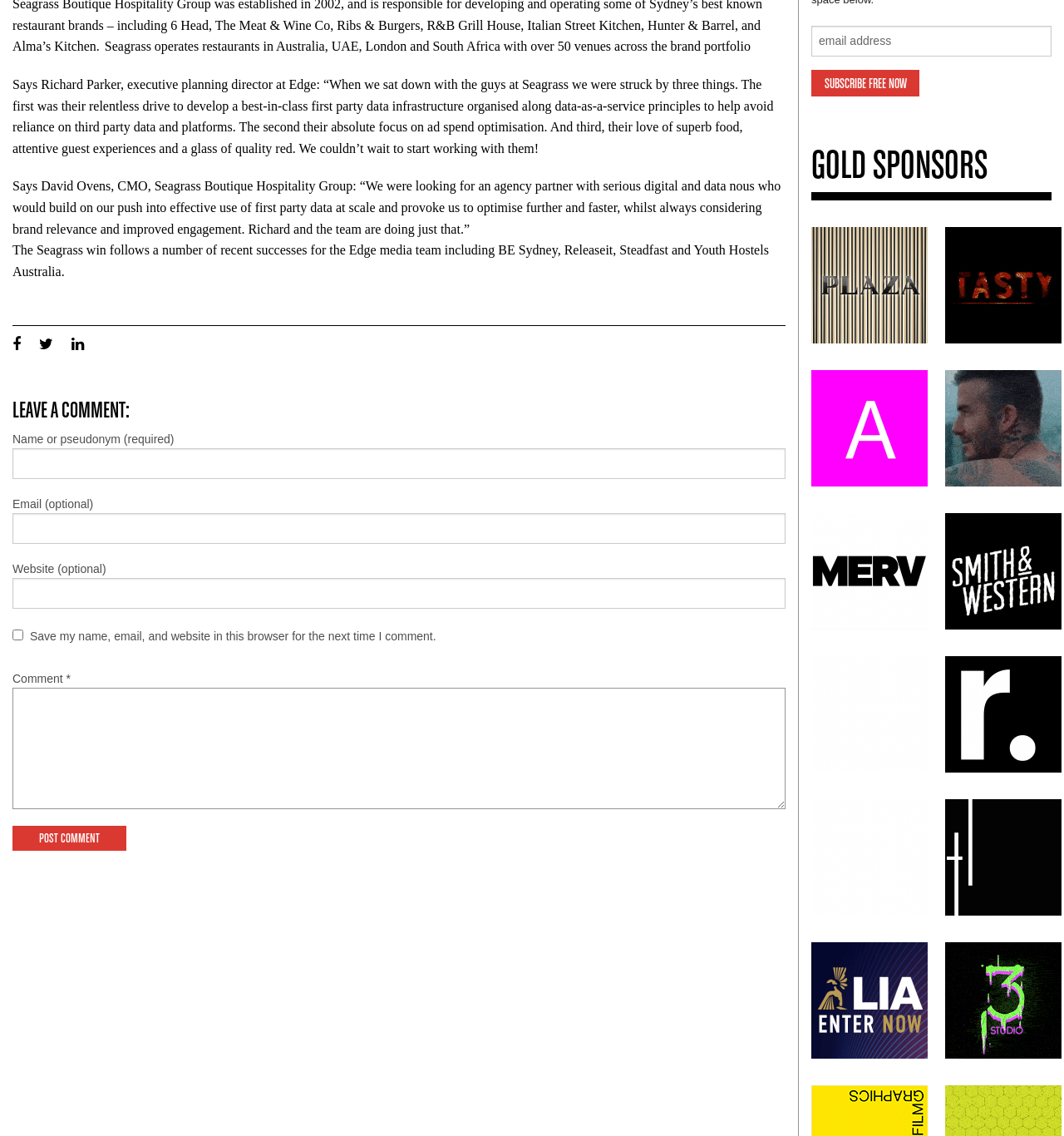Determine the bounding box coordinates for the HTML element described here: "parent_node: Website (optional) name="url"".

[0.012, 0.509, 0.738, 0.536]